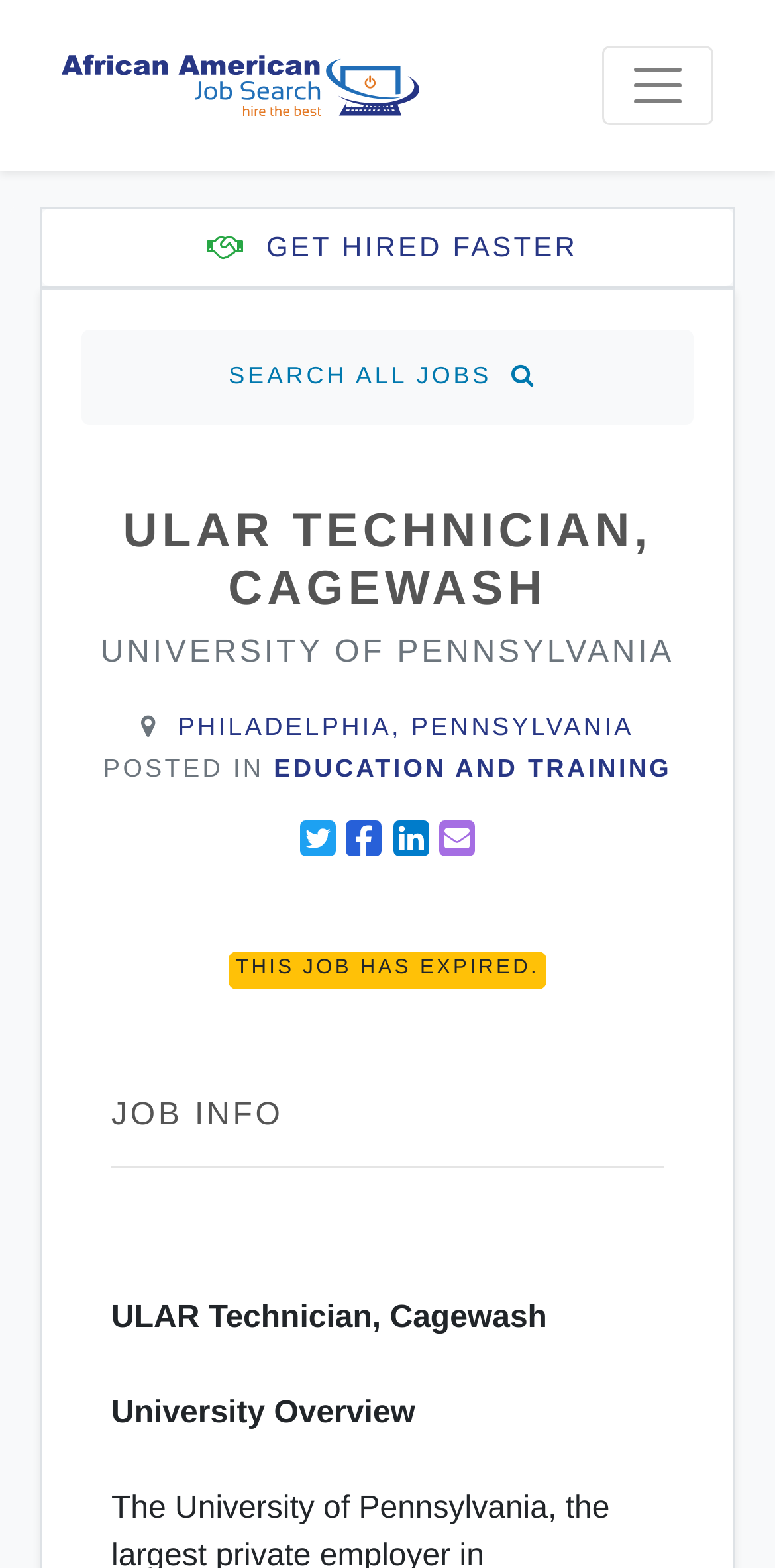Pinpoint the bounding box coordinates of the clickable area needed to execute the instruction: "View job info". The coordinates should be specified as four float numbers between 0 and 1, i.e., [left, top, right, bottom].

[0.144, 0.699, 0.856, 0.723]